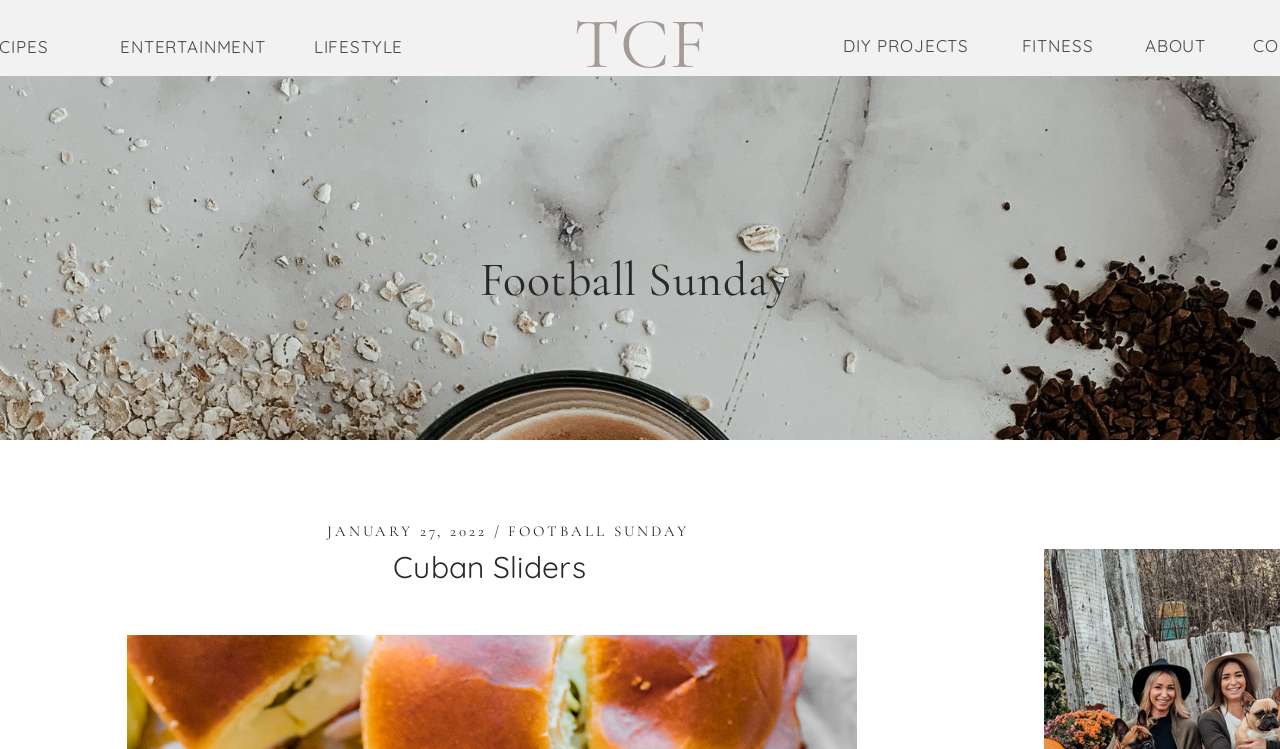Locate the bounding box of the UI element based on this description: "fitness". Provide four float numbers between 0 and 1 as [left, top, right, bottom].

[0.786, 0.041, 0.866, 0.089]